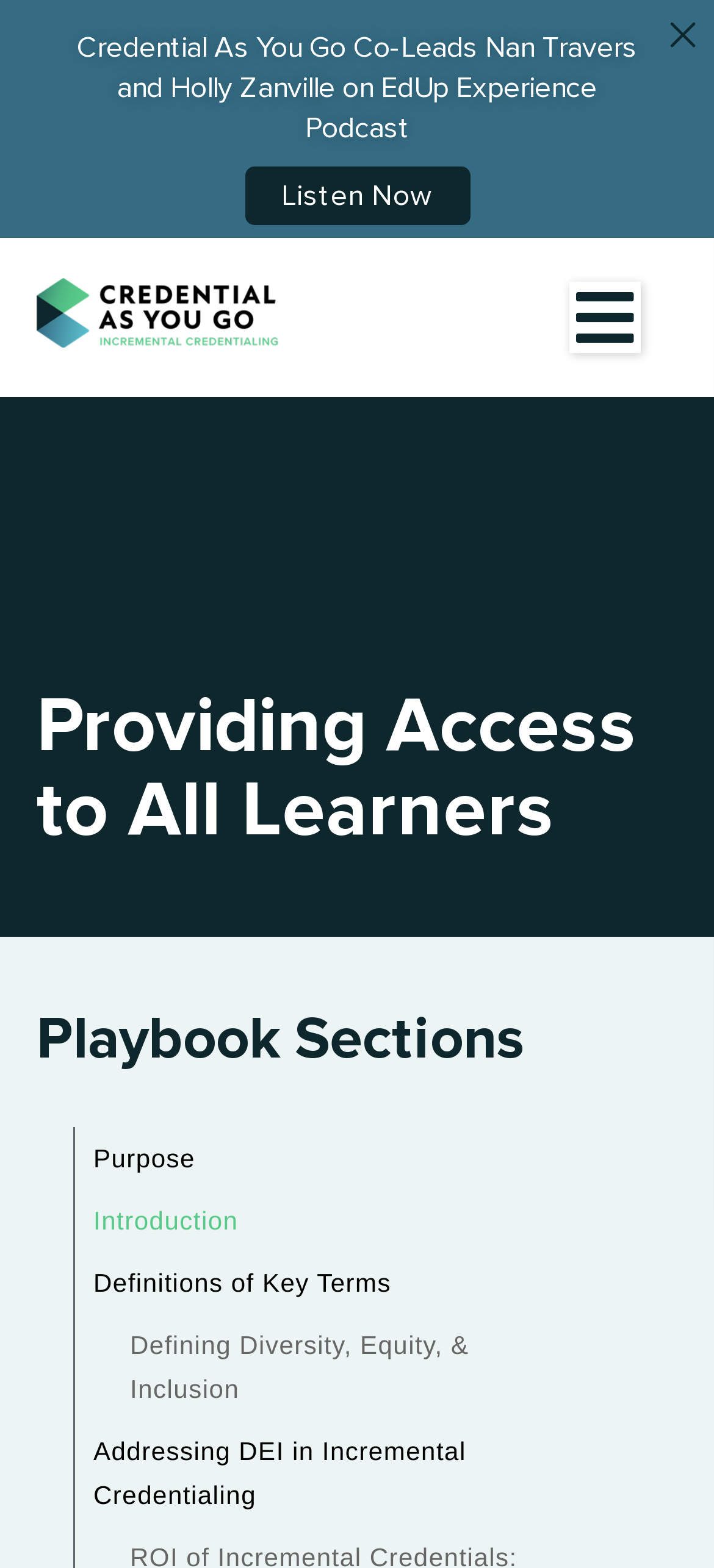What is the topic of the podcast?
Using the image as a reference, answer with just one word or a short phrase.

EdUp Experience